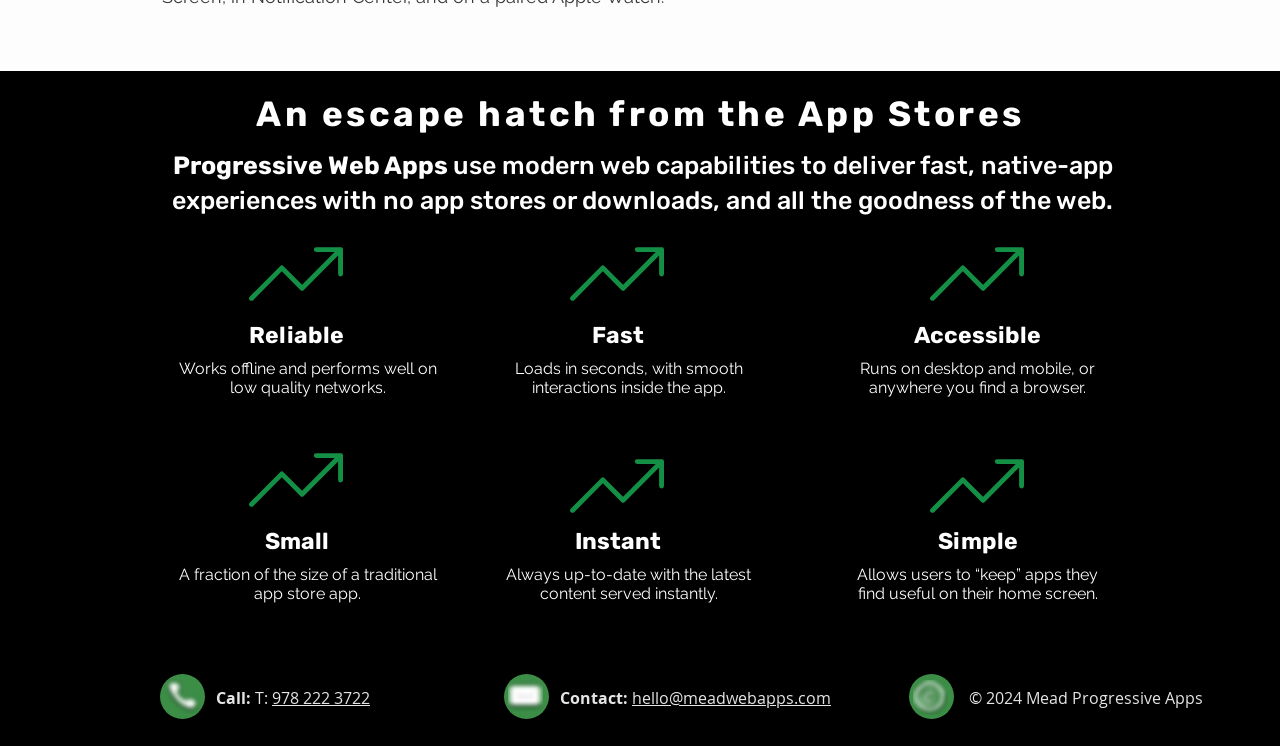Using the provided element description, identify the bounding box coordinates as (top-left x, top-left y, bottom-right x, bottom-right y). Ensure all values are between 0 and 1. Description: hello@meadwebapps.com

[0.494, 0.921, 0.649, 0.95]